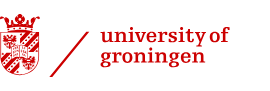Please give a succinct answer to the question in one word or phrase:
What is the significance of the emblem above the text?

Historical and authoritative touch